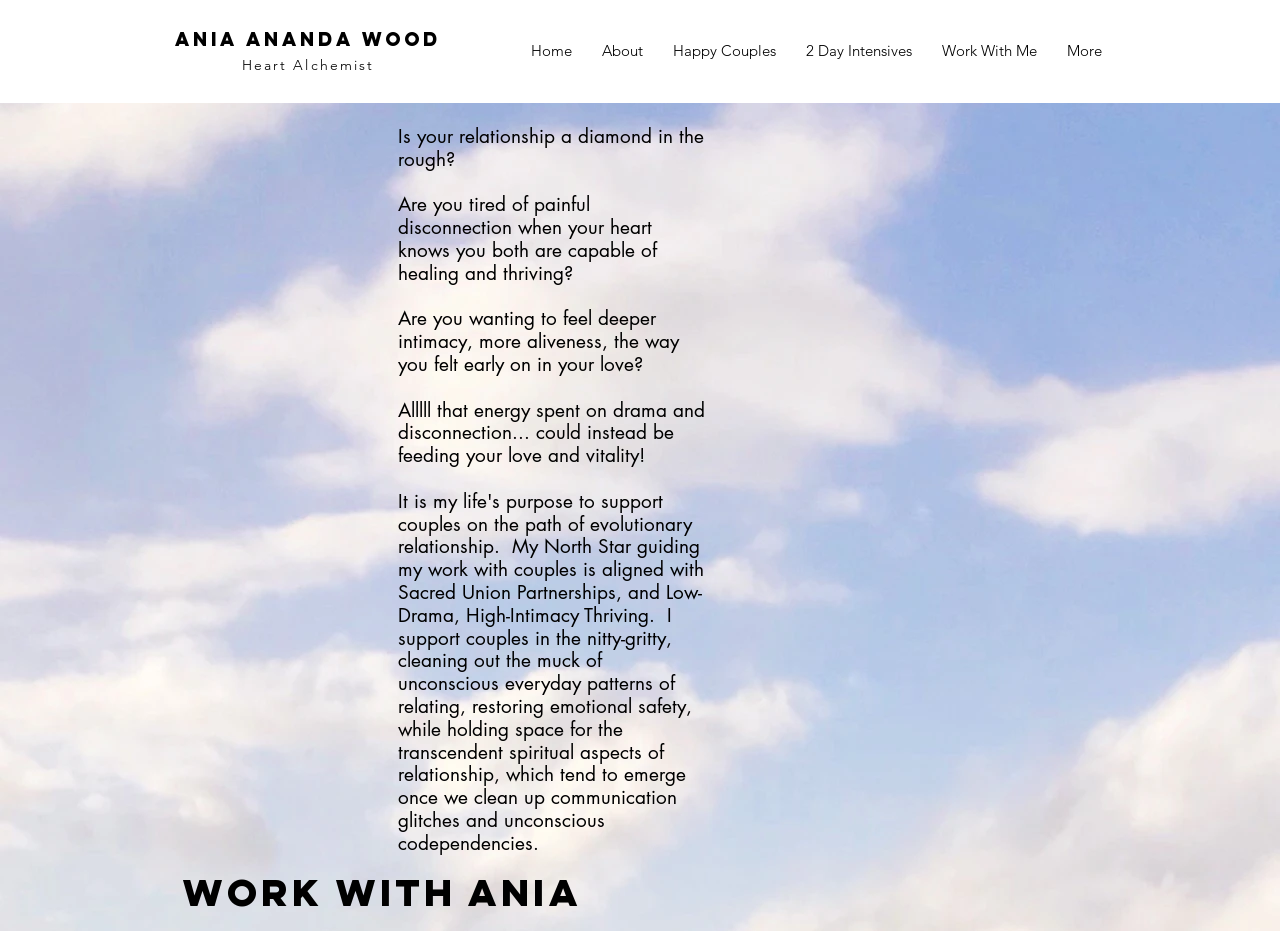Provide a one-word or one-phrase answer to the question:
What is the main concern of the relationships described?

Disconnection